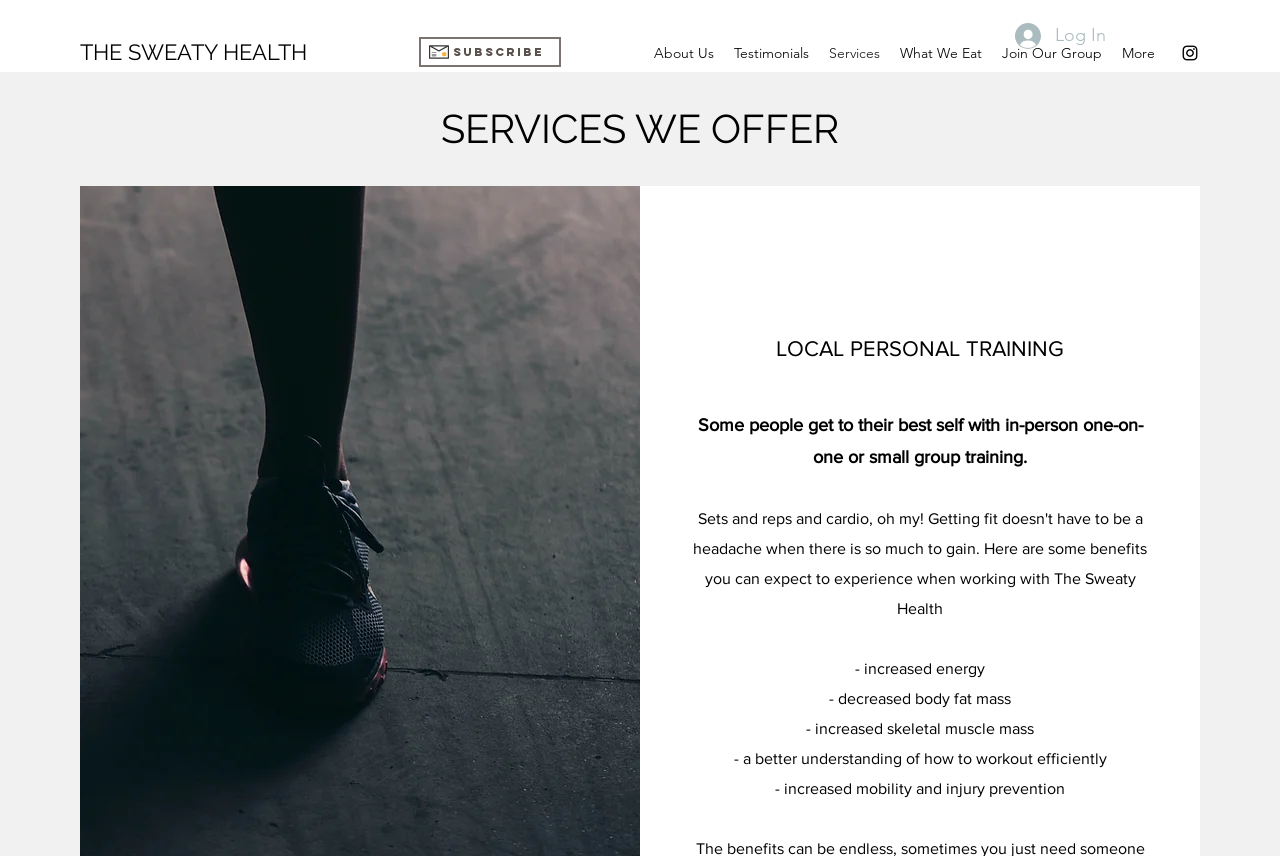Please examine the image and answer the question with a detailed explanation:
What type of training is offered locally?

Based on the webpage, I can see a heading 'LOCAL PERSONAL TRAINING' which suggests that the website offers personal training services locally.